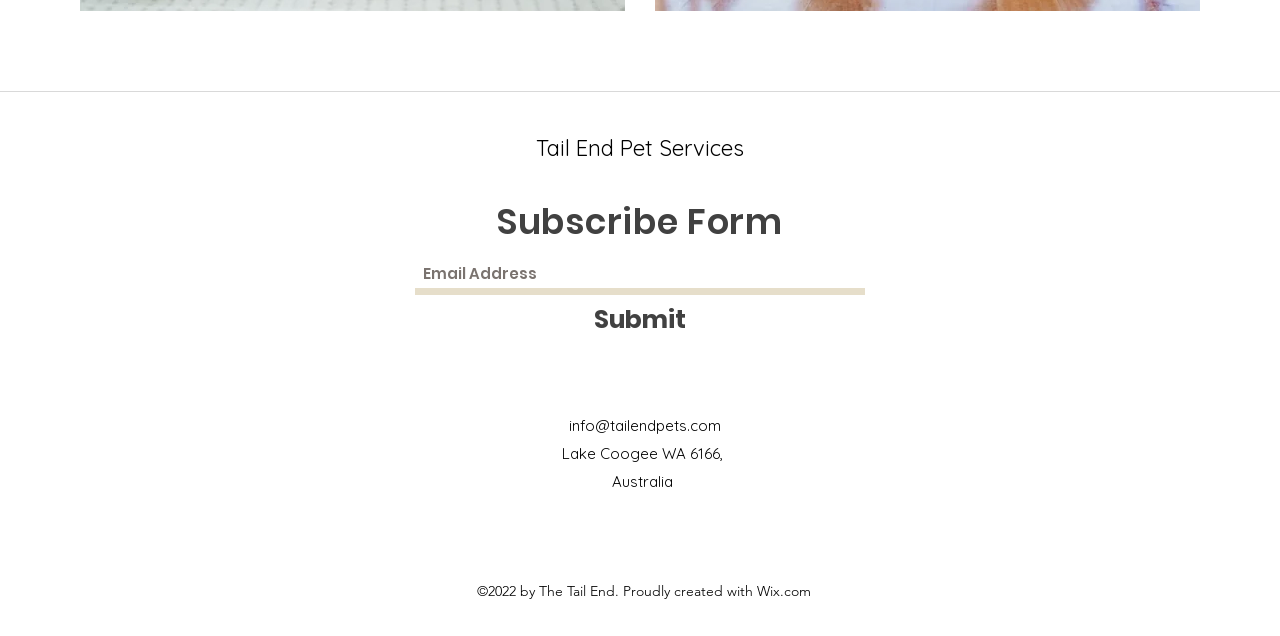Identify the bounding box of the UI element described as follows: "Tail End Pet Services". Provide the coordinates as four float numbers in the range of 0 to 1 [left, top, right, bottom].

[0.418, 0.21, 0.586, 0.254]